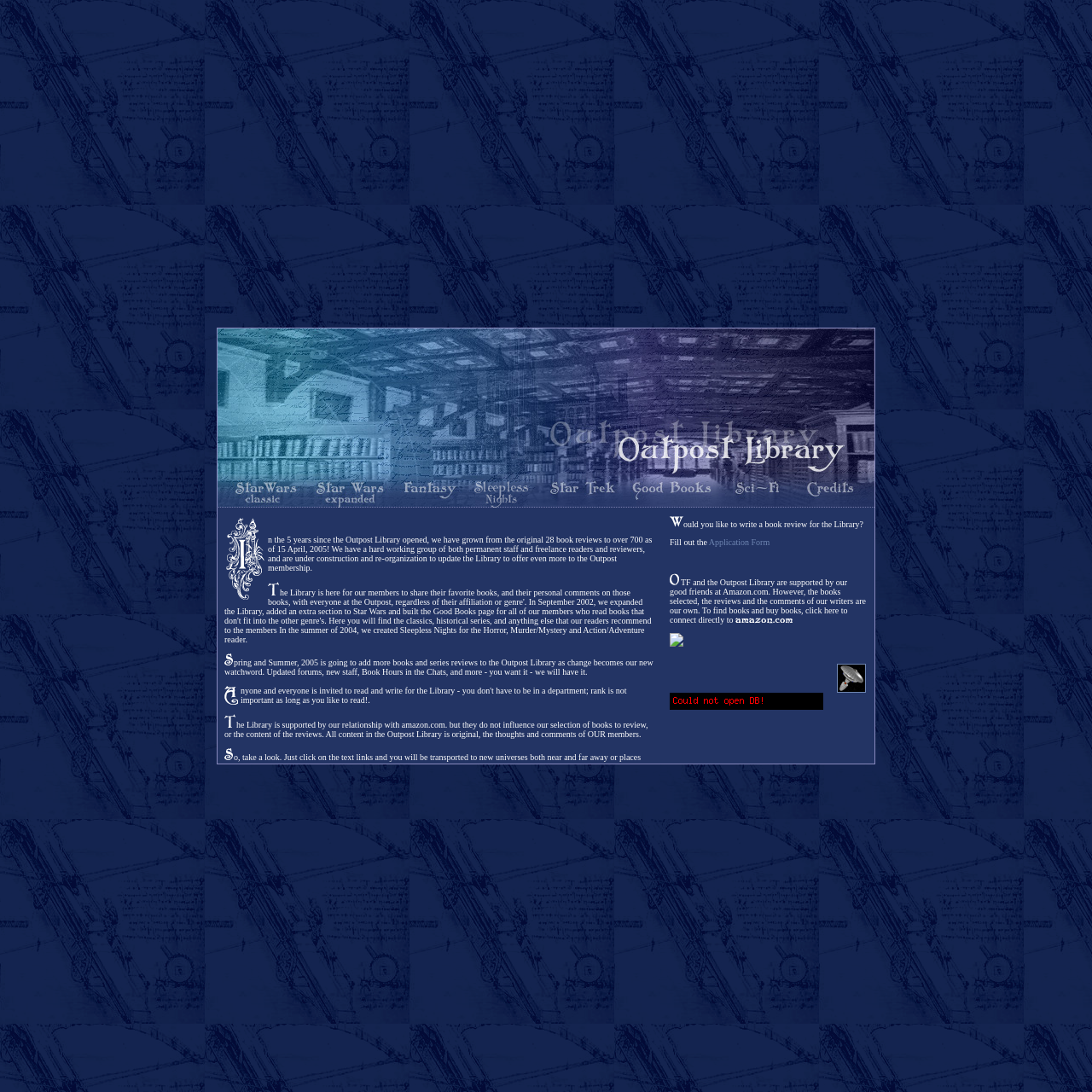Provide the bounding box coordinates for the UI element that is described as: "name="rollover1"".

[0.199, 0.458, 0.281, 0.466]